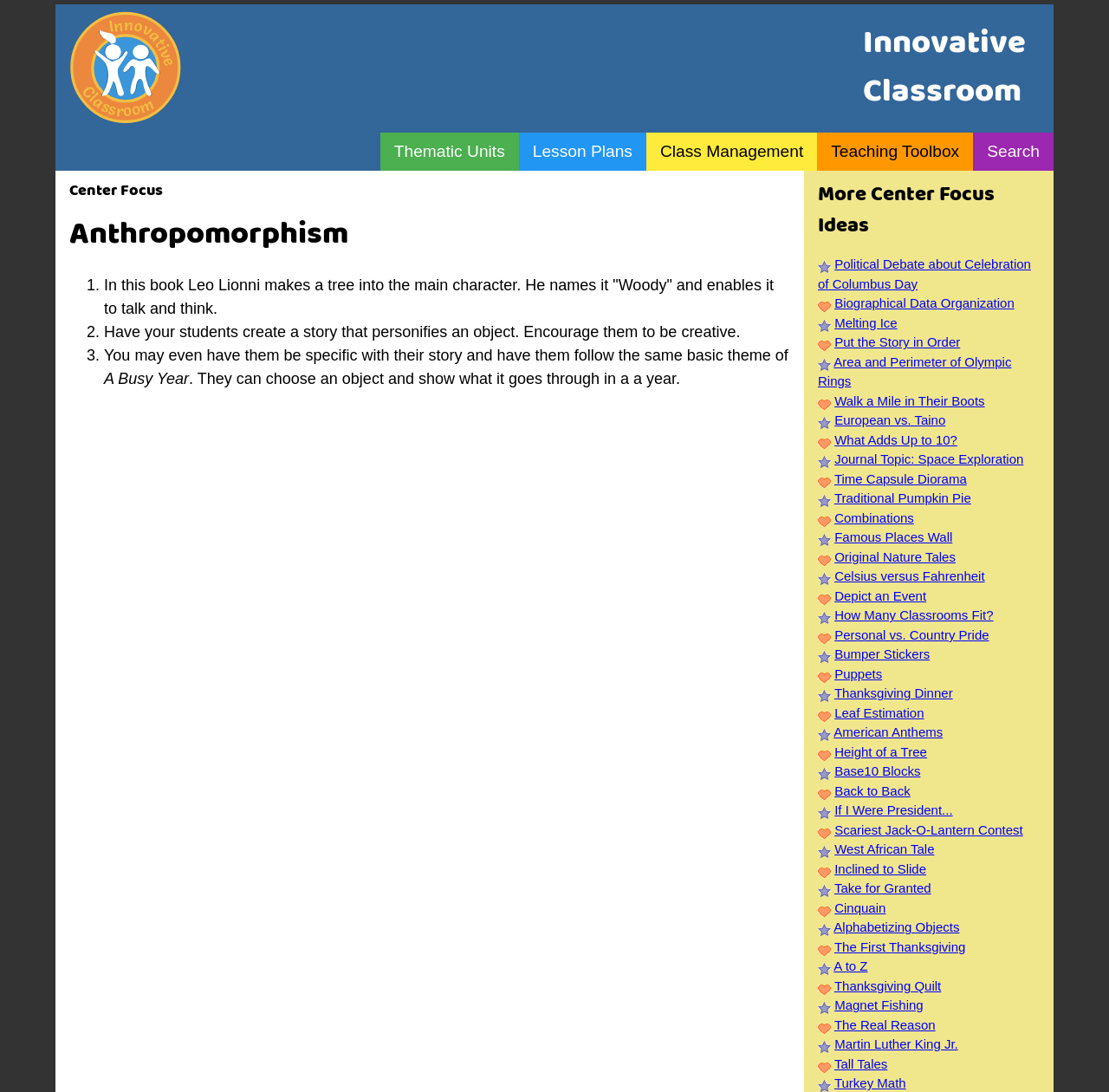Find the bounding box coordinates for the HTML element described in this sentence: "Original Nature Tales". Provide the coordinates as four float numbers between 0 and 1, in the format [left, top, right, bottom].

[0.752, 0.503, 0.862, 0.517]